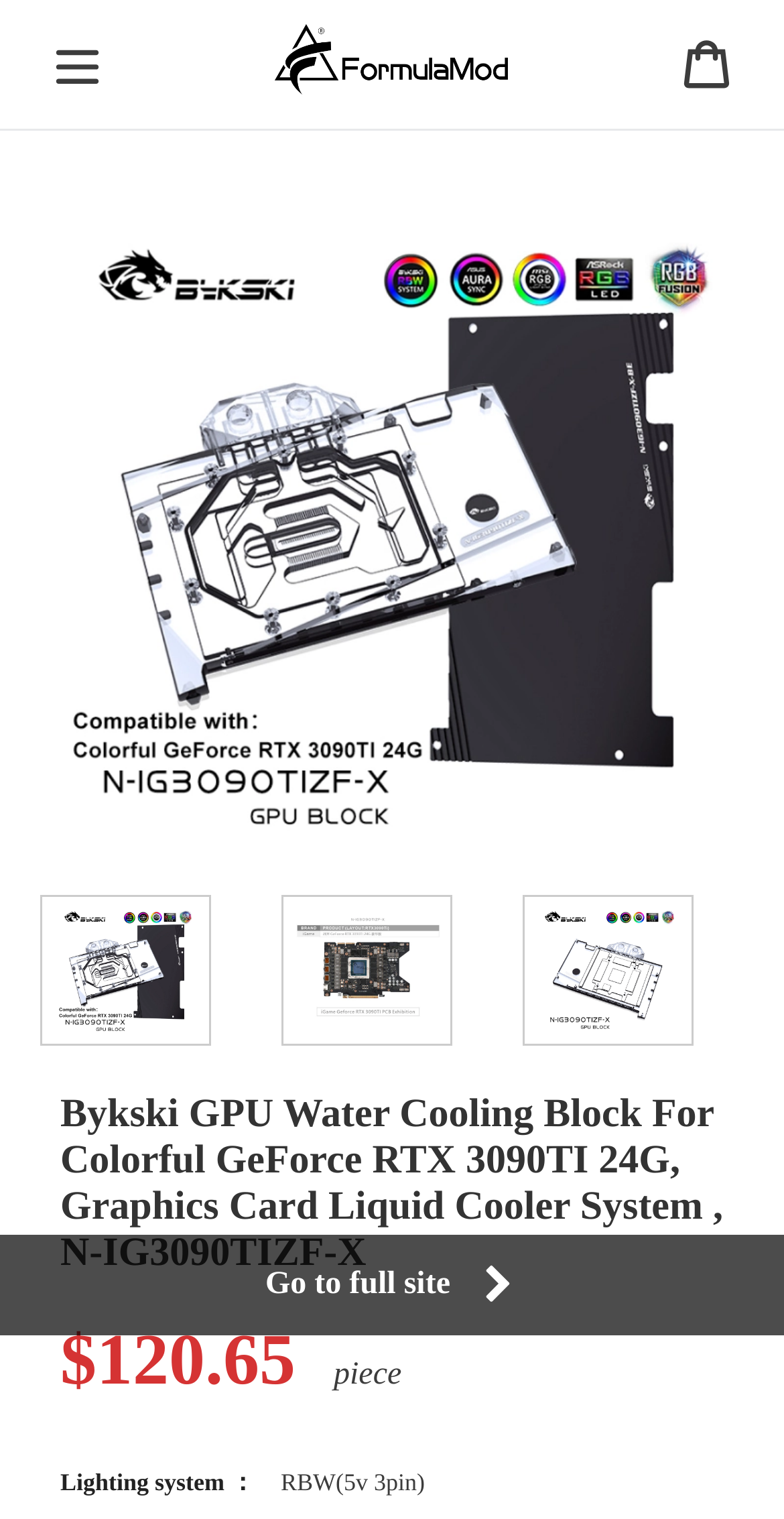Identify the bounding box coordinates for the element you need to click to achieve the following task: "Go to full site". Provide the bounding box coordinates as four float numbers between 0 and 1, in the form [left, top, right, bottom].

[0.0, 0.813, 1.0, 0.879]